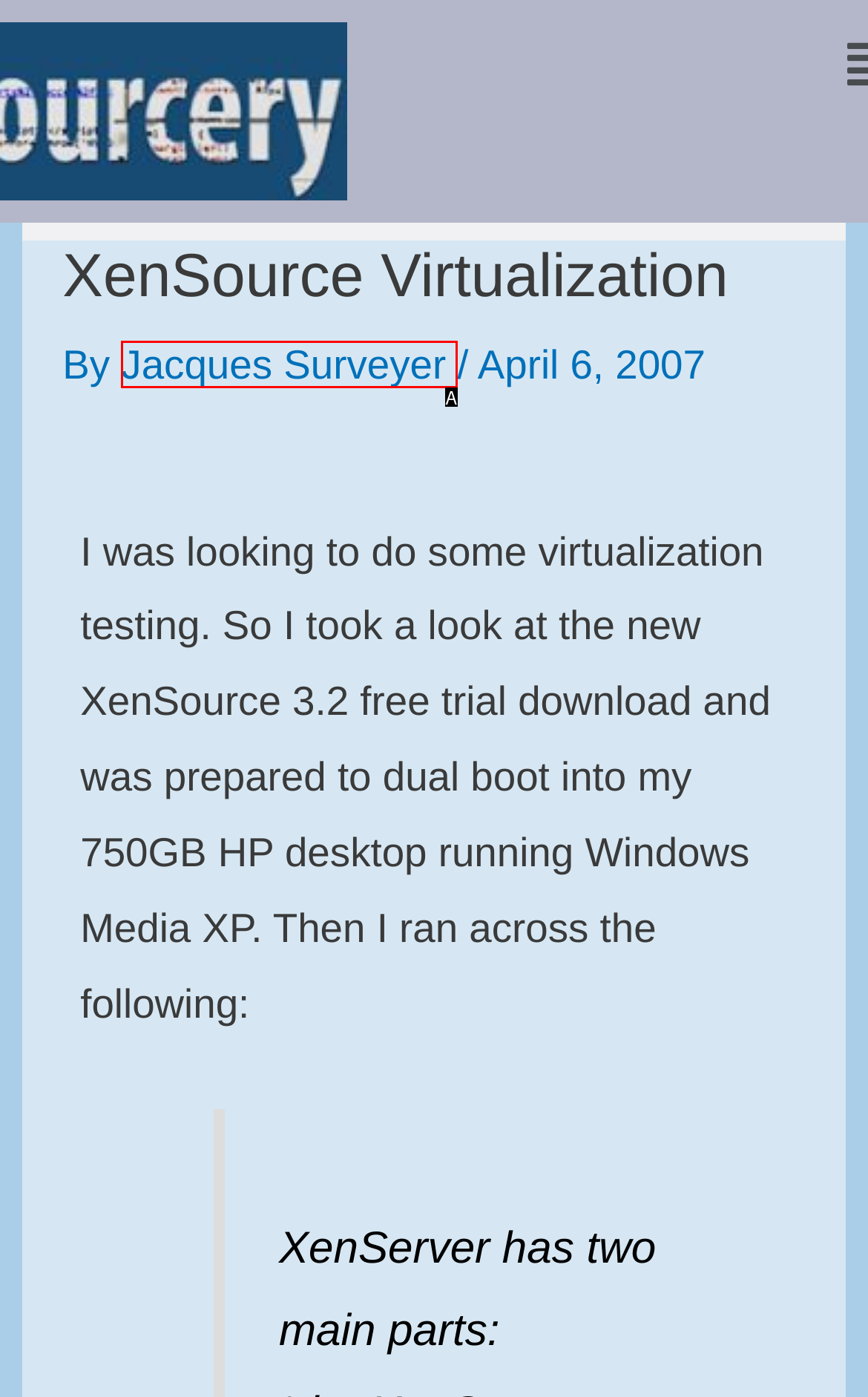Find the HTML element that matches the description: Jacques Surveyer
Respond with the corresponding letter from the choices provided.

A